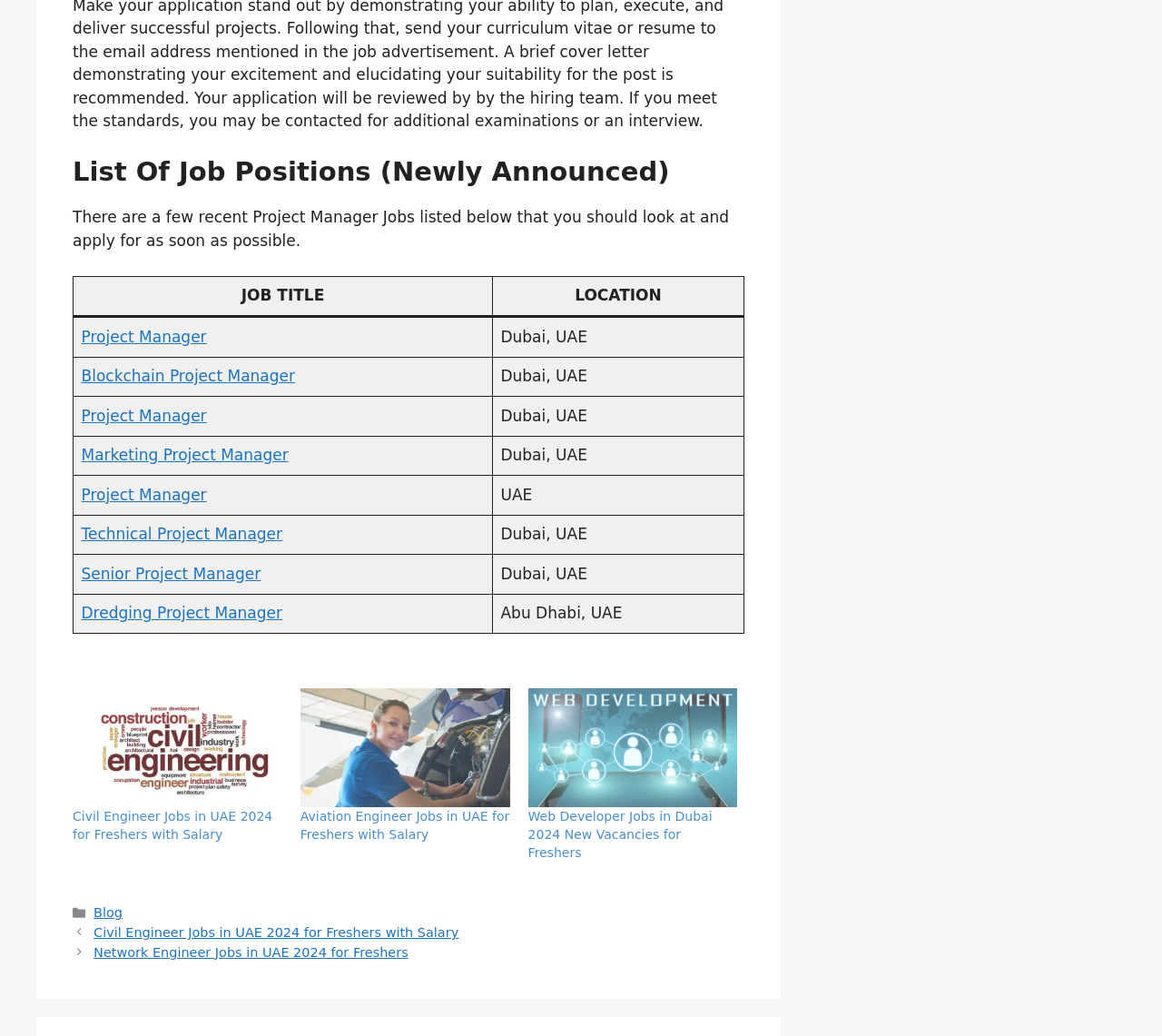Please locate the bounding box coordinates of the element's region that needs to be clicked to follow the instruction: "Get contact information". The bounding box coordinates should be provided as four float numbers between 0 and 1, i.e., [left, top, right, bottom].

None